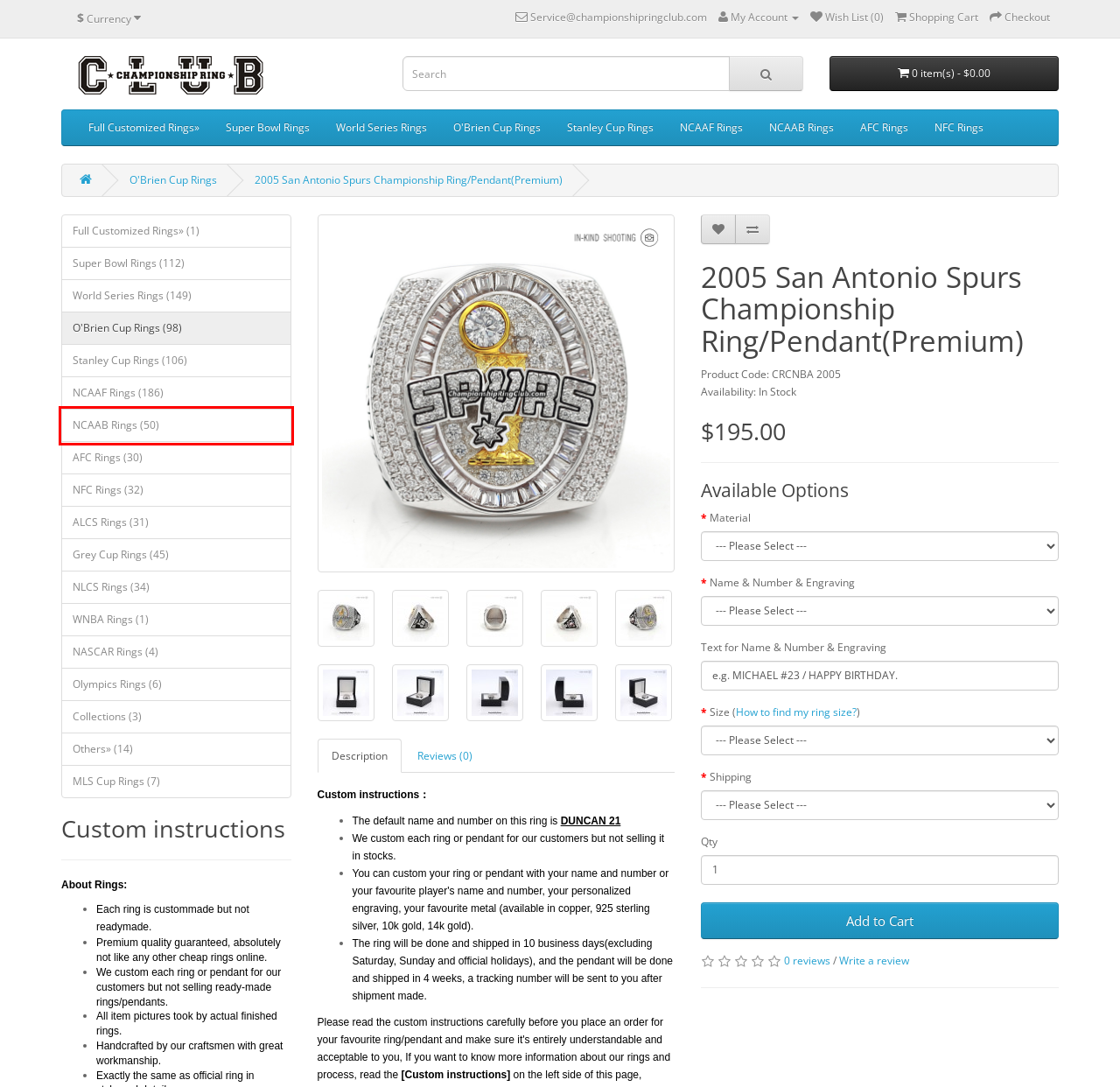Given a screenshot of a webpage with a red bounding box highlighting a UI element, determine which webpage description best matches the new webpage that appears after clicking the highlighted element. Here are the candidates:
A. NCAA Basketball and Baseball Championship Rings - ChampionRingsClub.com
B. Championship Rings Collections - ChampionRingsClub.com
C. Championship Rings Replica - ChampionshipRingClub.com
D. World Series Championship Rings - ChampionRingsClub.com
E. Shopping Cart
F. NBA Championship Rings - ChampionRingsClub.com
G. MLS Cup Rings championship rings
H. Olympics Championship Rings - ChampionRingsClub.com

A